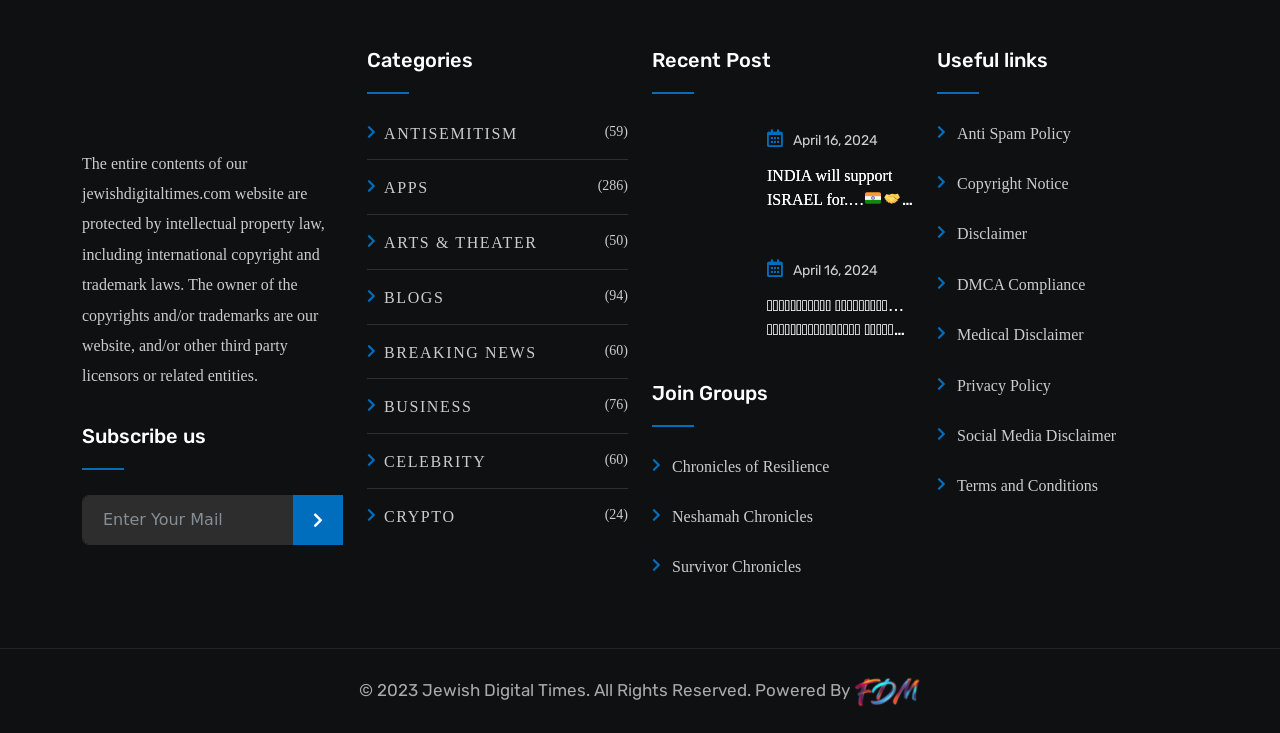Pinpoint the bounding box coordinates for the area that should be clicked to perform the following instruction: "Join the Chronicles of Resilience group".

[0.509, 0.616, 0.648, 0.657]